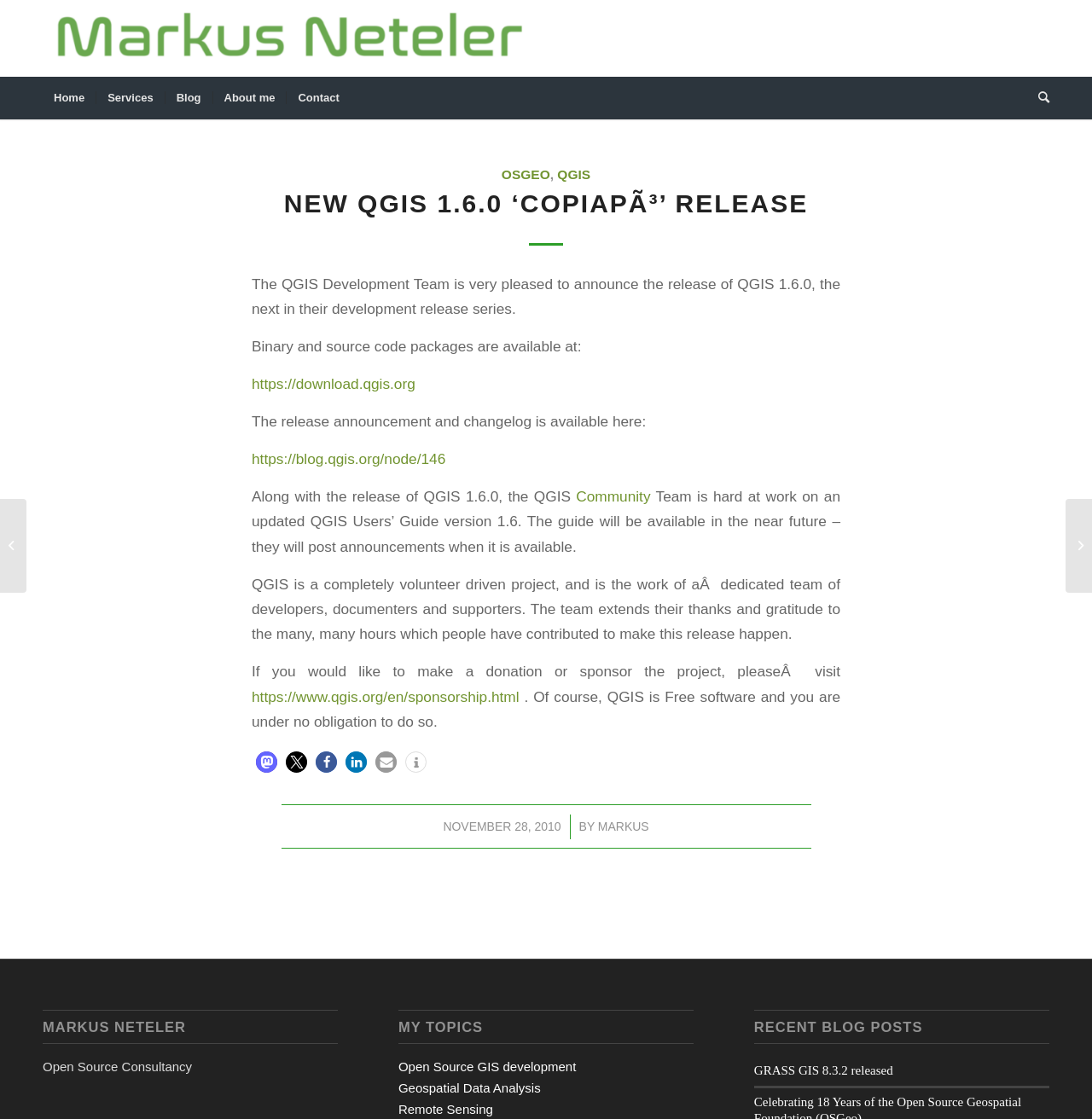Determine the bounding box coordinates of the region I should click to achieve the following instruction: "Go to Markus Neteler's homepage". Ensure the bounding box coordinates are four float numbers between 0 and 1, i.e., [left, top, right, bottom].

[0.548, 0.732, 0.594, 0.745]